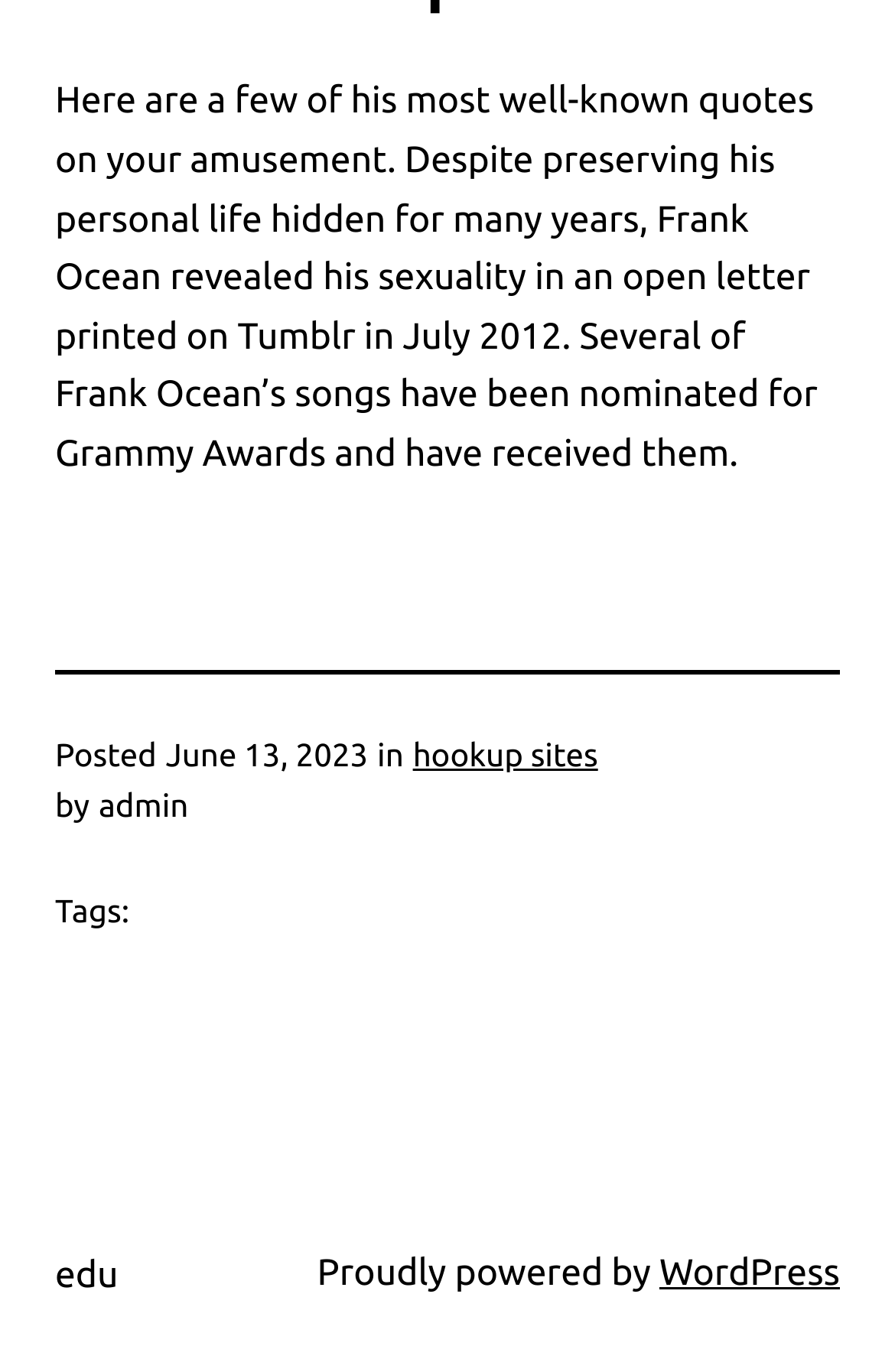Provide the bounding box coordinates for the UI element described in this sentence: "WordPress". The coordinates should be four float values between 0 and 1, i.e., [left, top, right, bottom].

[0.737, 0.913, 0.938, 0.943]